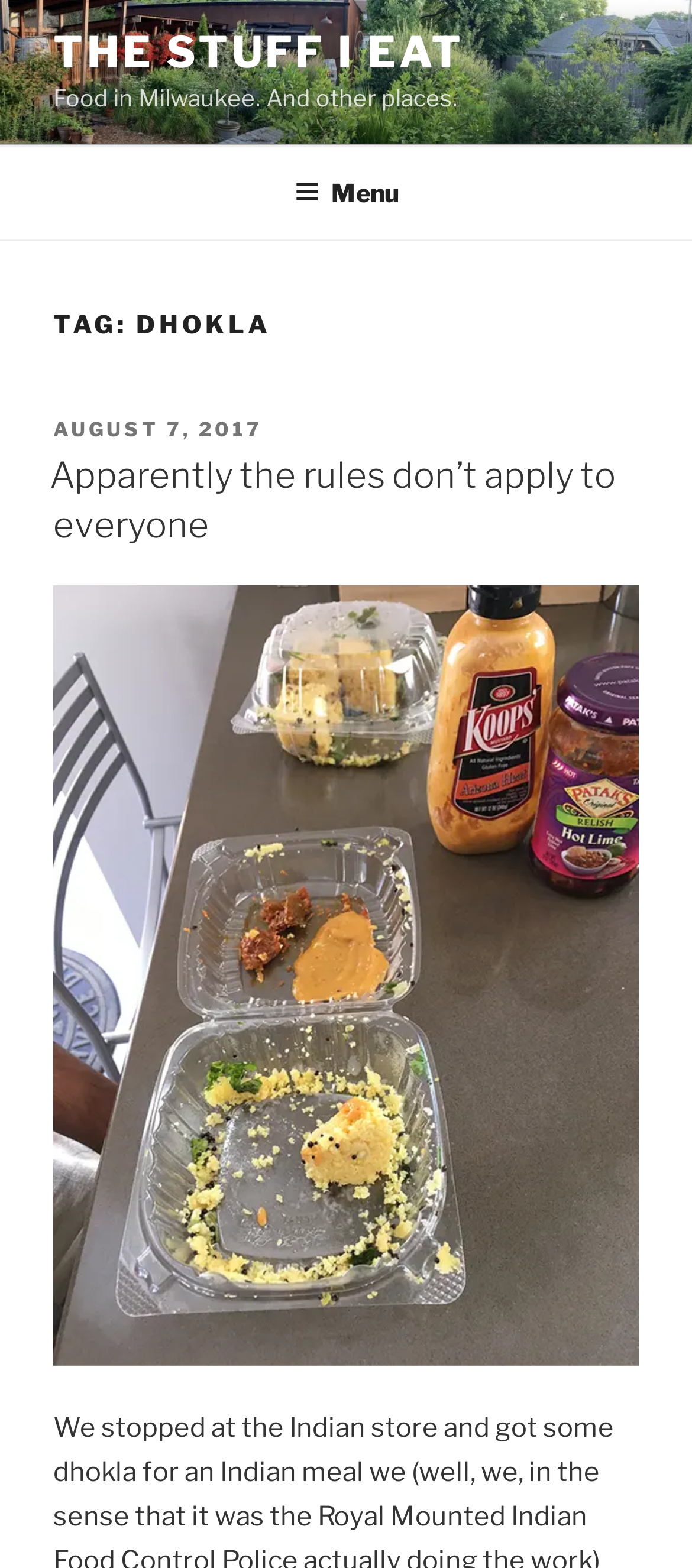Use a single word or phrase to answer the question: 
What is the title of the current post?

Apparently the rules don’t apply to everyone